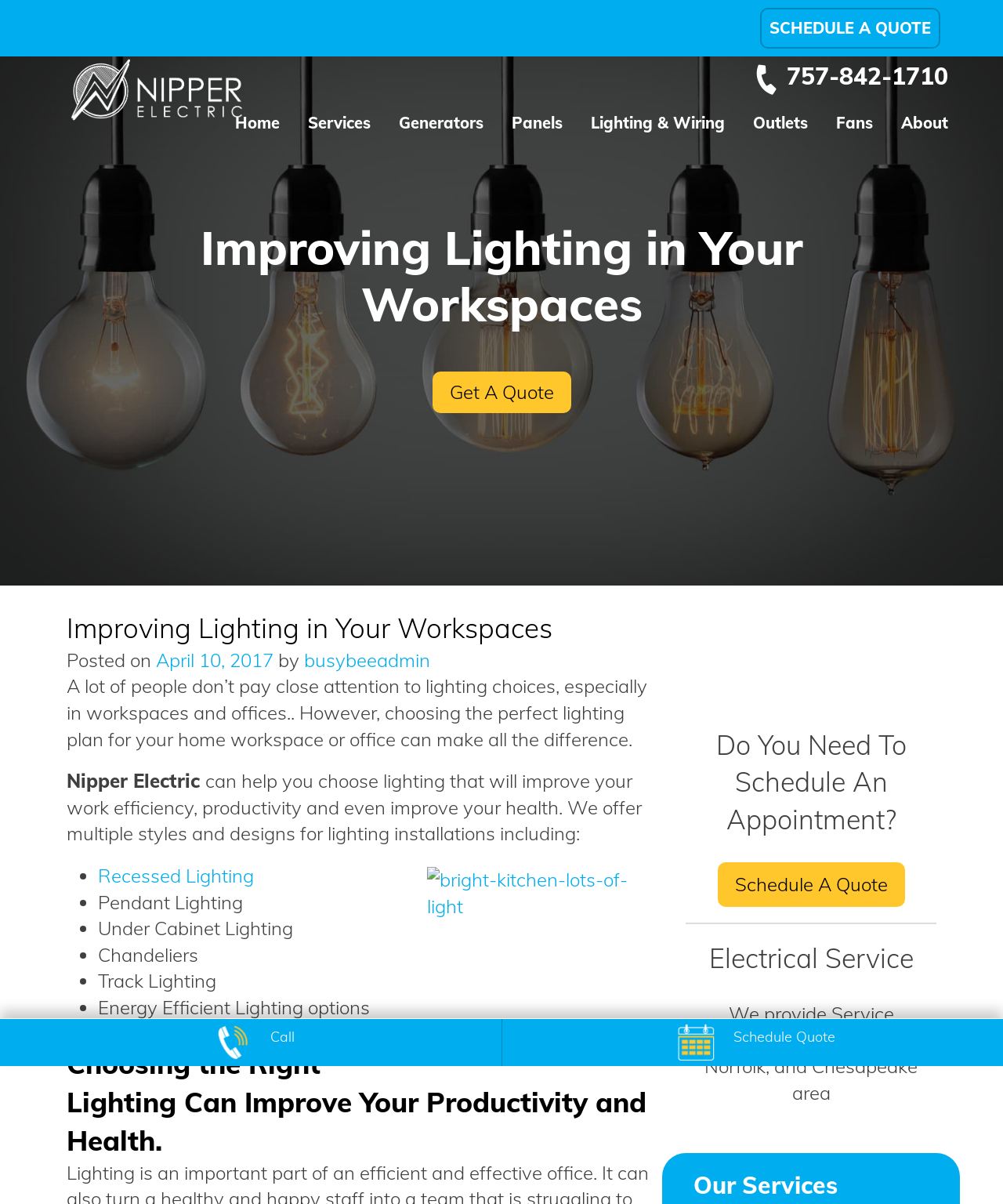Determine the bounding box coordinates of the clickable region to carry out the instruction: "Click the 'SCHEDULE A QUOTE' button".

[0.758, 0.007, 0.937, 0.04]